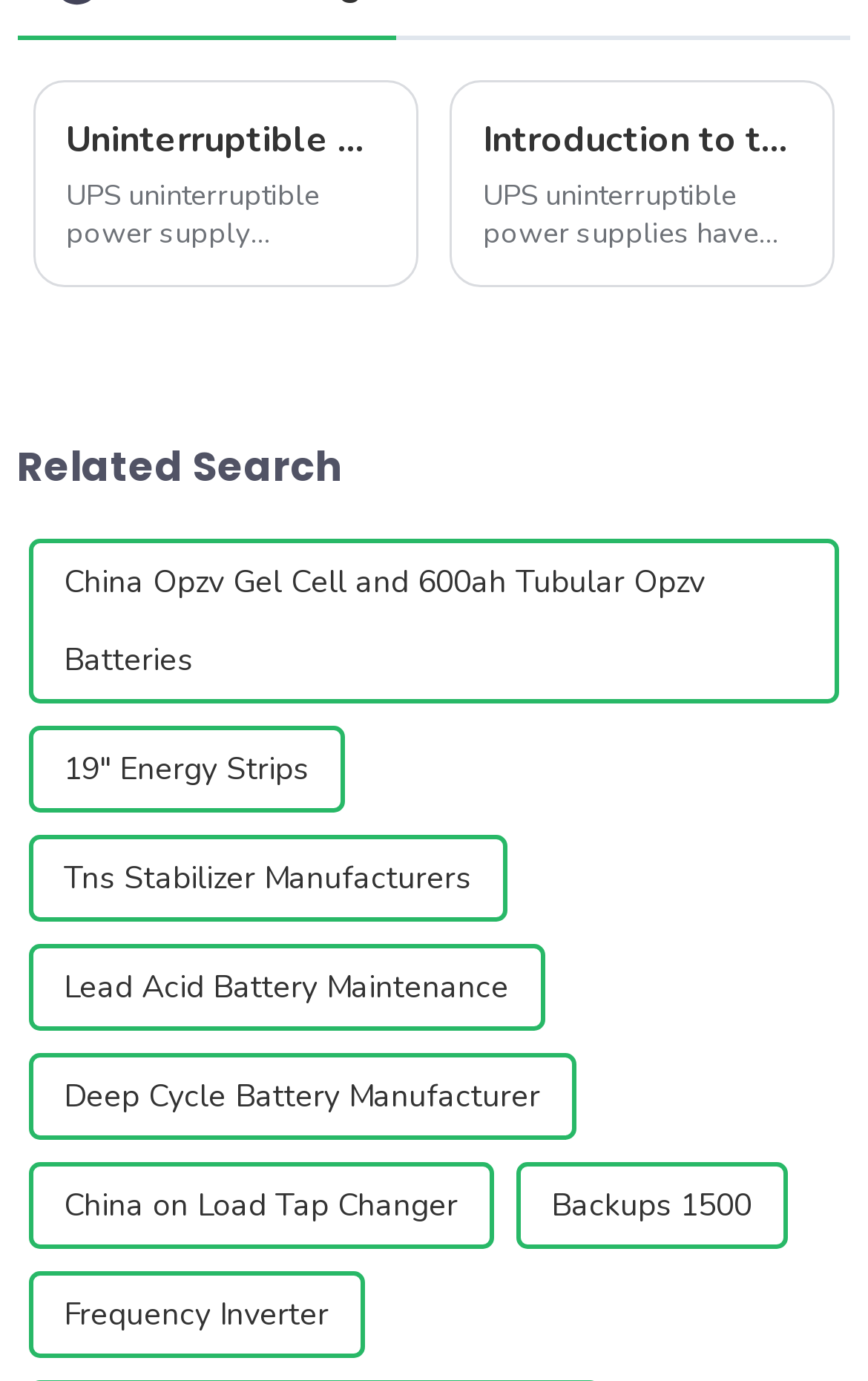What is the function of a frequency inverter?
Using the information from the image, answer the question thoroughly.

Although the webpage provides a link to 'Frequency Inverter', it does not specify the function of a frequency inverter. However, based on the context of the webpage, it can be inferred that a frequency inverter is related to power supply equipment.